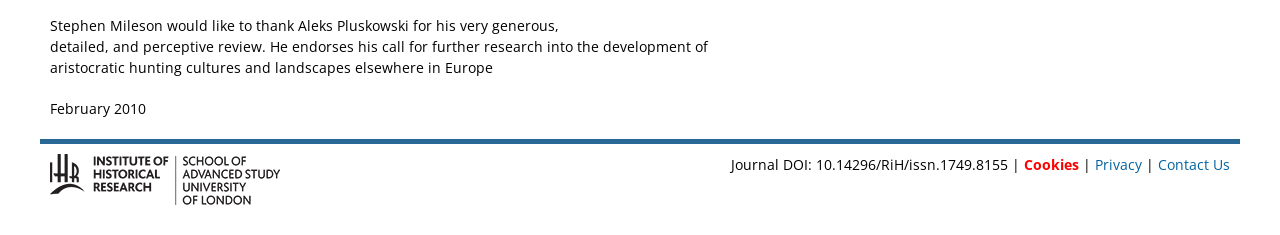Who is thanking Aleks Pluskowski?
Look at the image and provide a short answer using one word or a phrase.

Stephen Mileson